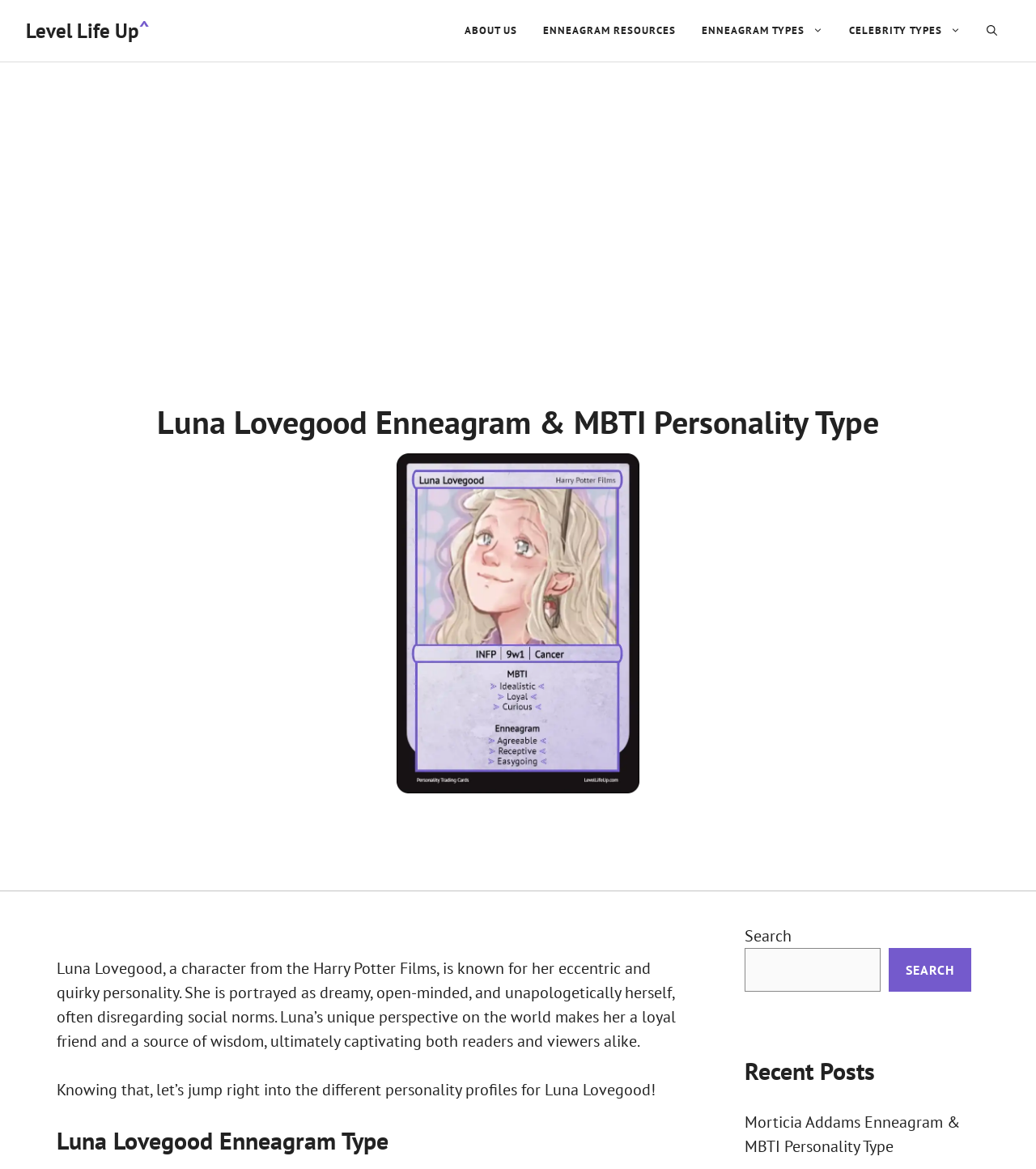What is the name of the character being discussed?
Give a single word or phrase as your answer by examining the image.

Luna Lovegood